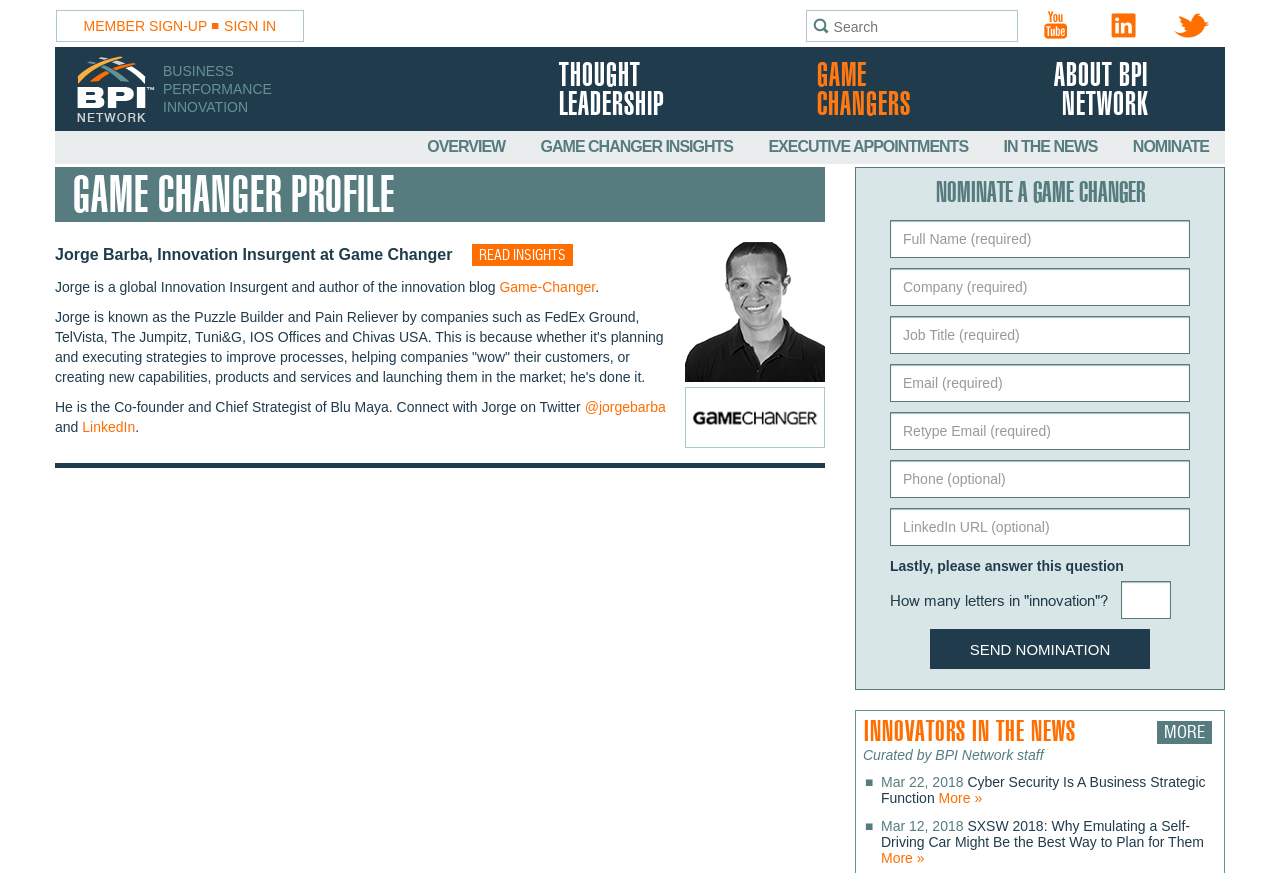Detail the webpage's structure and highlights in your description.

The webpage is dedicated to the Business Performance Innovation (BPI) Network, which focuses on emerging trends and transformational ideas. At the top, there are several links, including "MEMBER SIGN-UP", "SIGN IN", and social media links to YouTube, LinkedIn, and Twitter. A search box is also located at the top right corner.

Below the top section, there are three main links: "THOUGHT LEADERSHIP", "GAME CHANGERS", and "ABOUT BPI NETWORK". These links are followed by a series of links, including "OVERVIEW", "GAME CHANGER INSIGHTS", "EXECUTIVE APPOINTMENTS", "IN THE NEWS", and "NOMINATE".

The main content of the page is a profile of Jorge Barba, an Innovation Insurgent and author of the innovation blog. His profile includes a heading, an image, and a brief description of his work. There are also links to read more insights and connect with him on Twitter and LinkedIn.

On the right side of the page, there is a section to nominate a game changer, which includes several required and optional text fields, such as full name, company, job title, email, and phone number. A "SEND NOMINATION" button is located at the bottom of this section.

Further down the page, there is a section titled "INNOVATORS IN THE NEWS", which features curated news articles. Each article includes a date, title, and a "More »" link to read the full article.